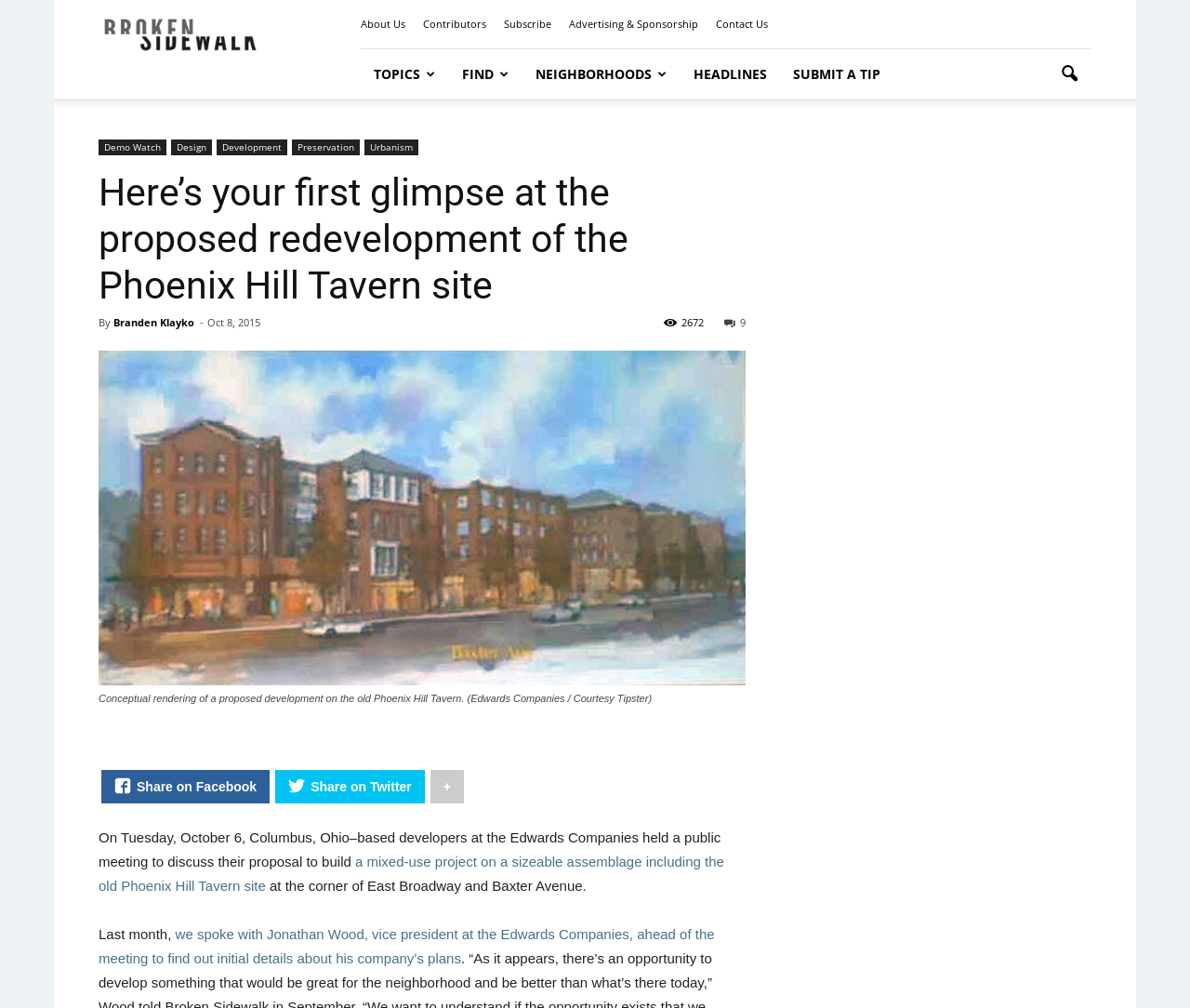Respond with a single word or phrase to the following question:
How many comments are there on the article?

9